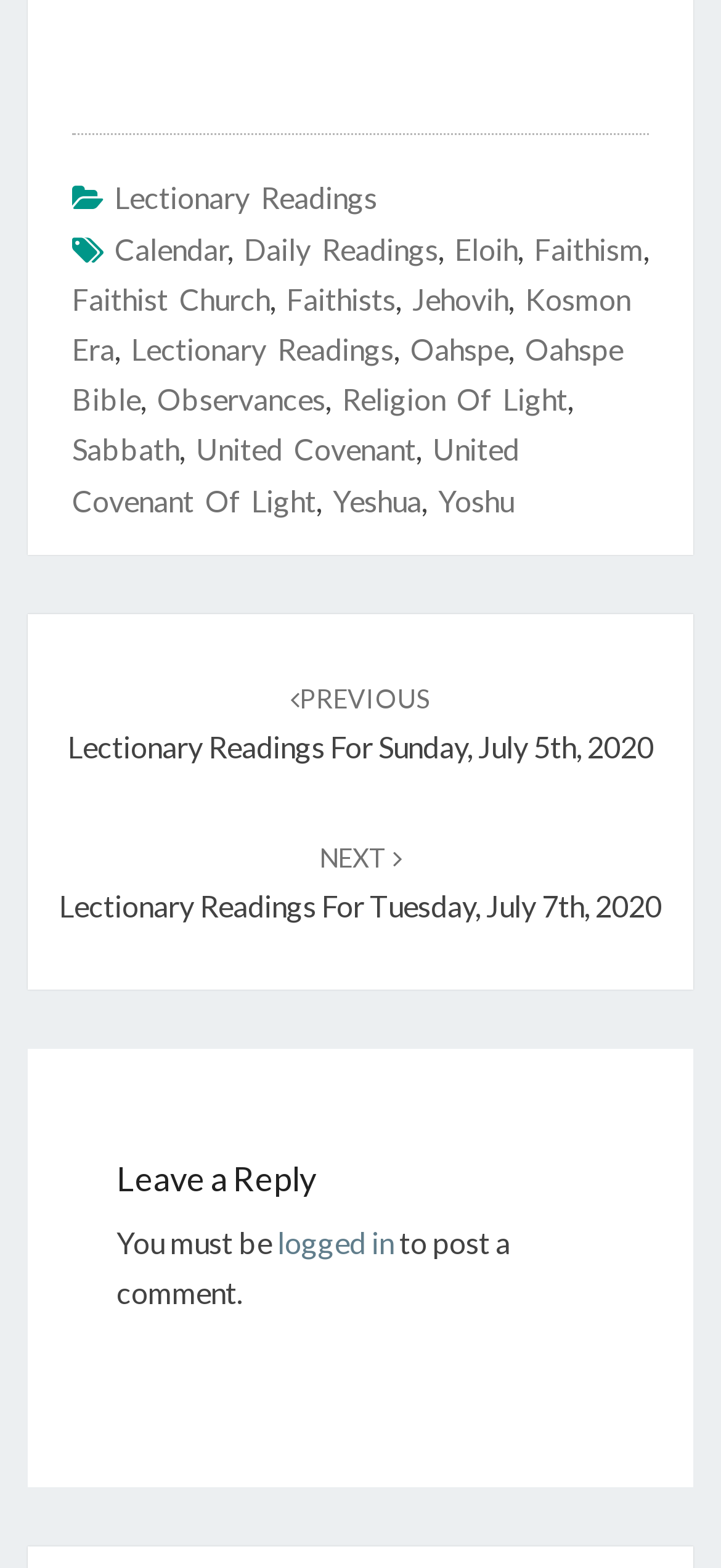Determine the bounding box coordinates for the area that should be clicked to carry out the following instruction: "Go to next Lectionary Readings".

[0.082, 0.535, 0.918, 0.589]